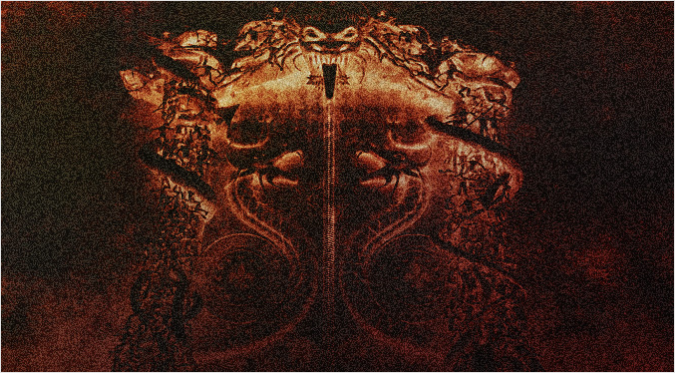What is the artwork a representation of?
Examine the image and give a concise answer in one word or a short phrase.

The Gates of Hell